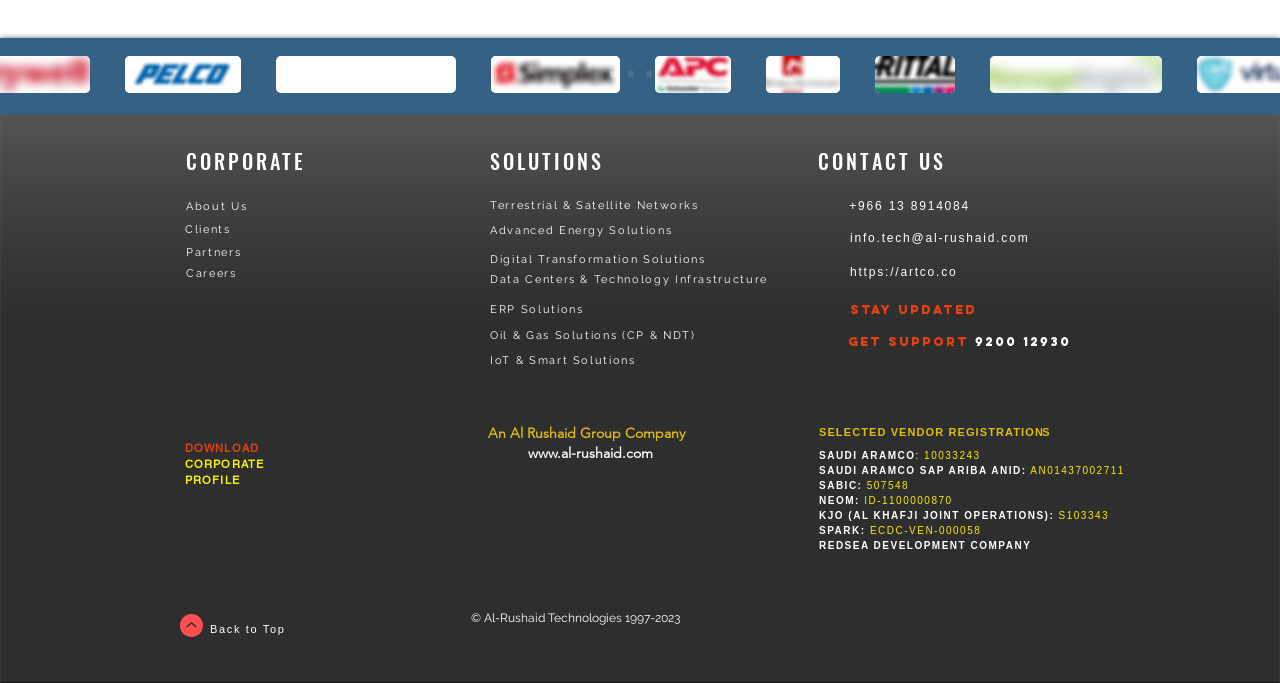Provide a single word or phrase to answer the given question: 
What is the company's name?

Al Rushaid Technologies